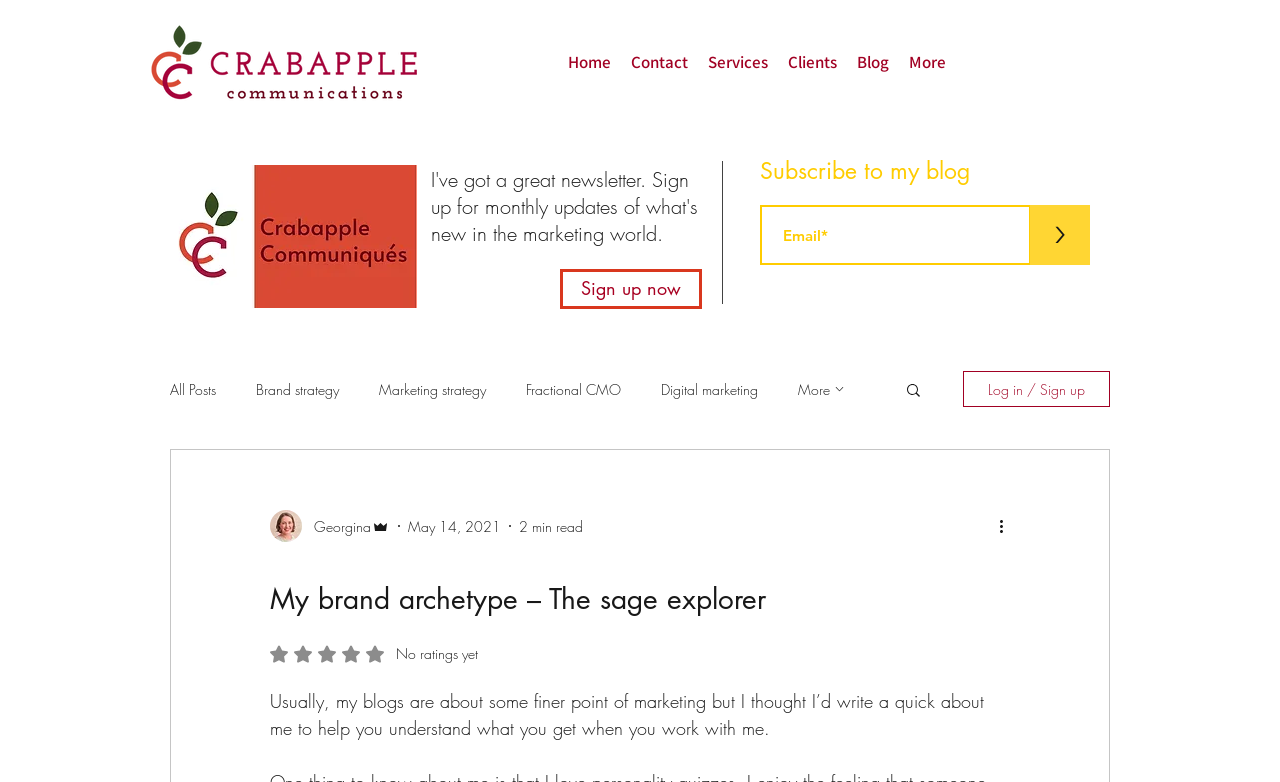Identify the bounding box coordinates of the section to be clicked to complete the task described by the following instruction: "Visit Mollie Muchna's homepage". The coordinates should be four float numbers between 0 and 1, formatted as [left, top, right, bottom].

None